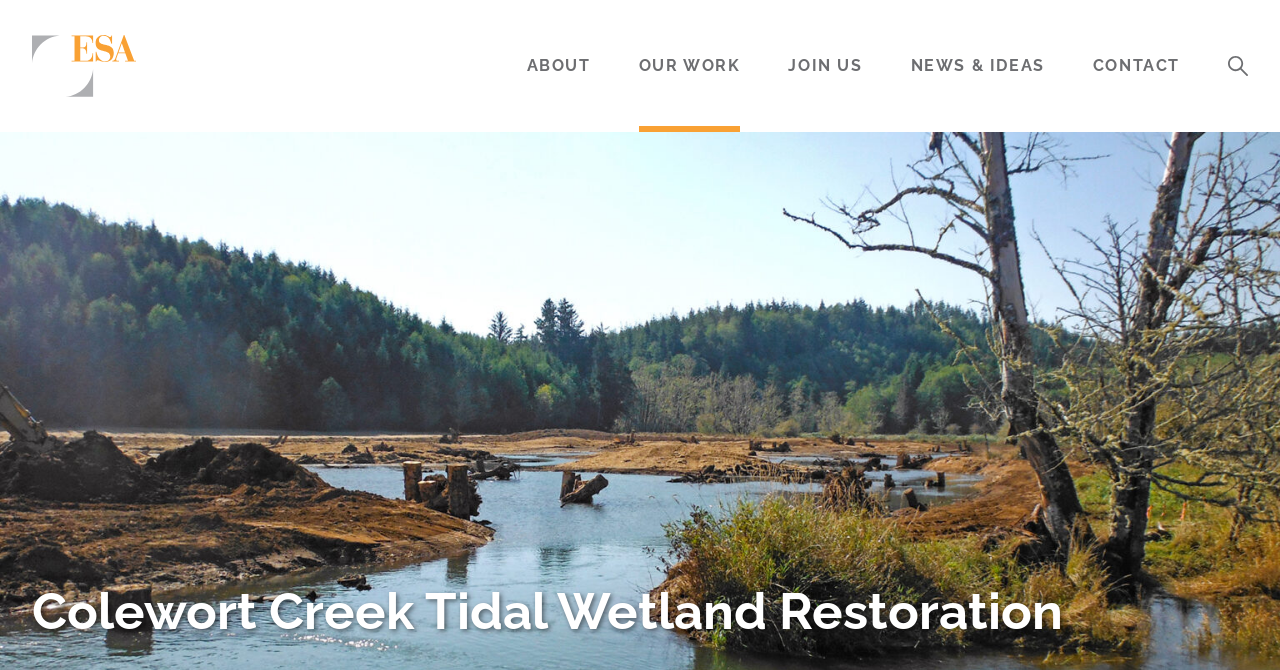Bounding box coordinates are specified in the format (top-left x, top-left y, bottom-right x, bottom-right y). All values are floating point numbers bounded between 0 and 1. Please provide the bounding box coordinate of the region this sentence describes: Environmental Permitting & Compliance

[0.431, 0.607, 0.691, 0.674]